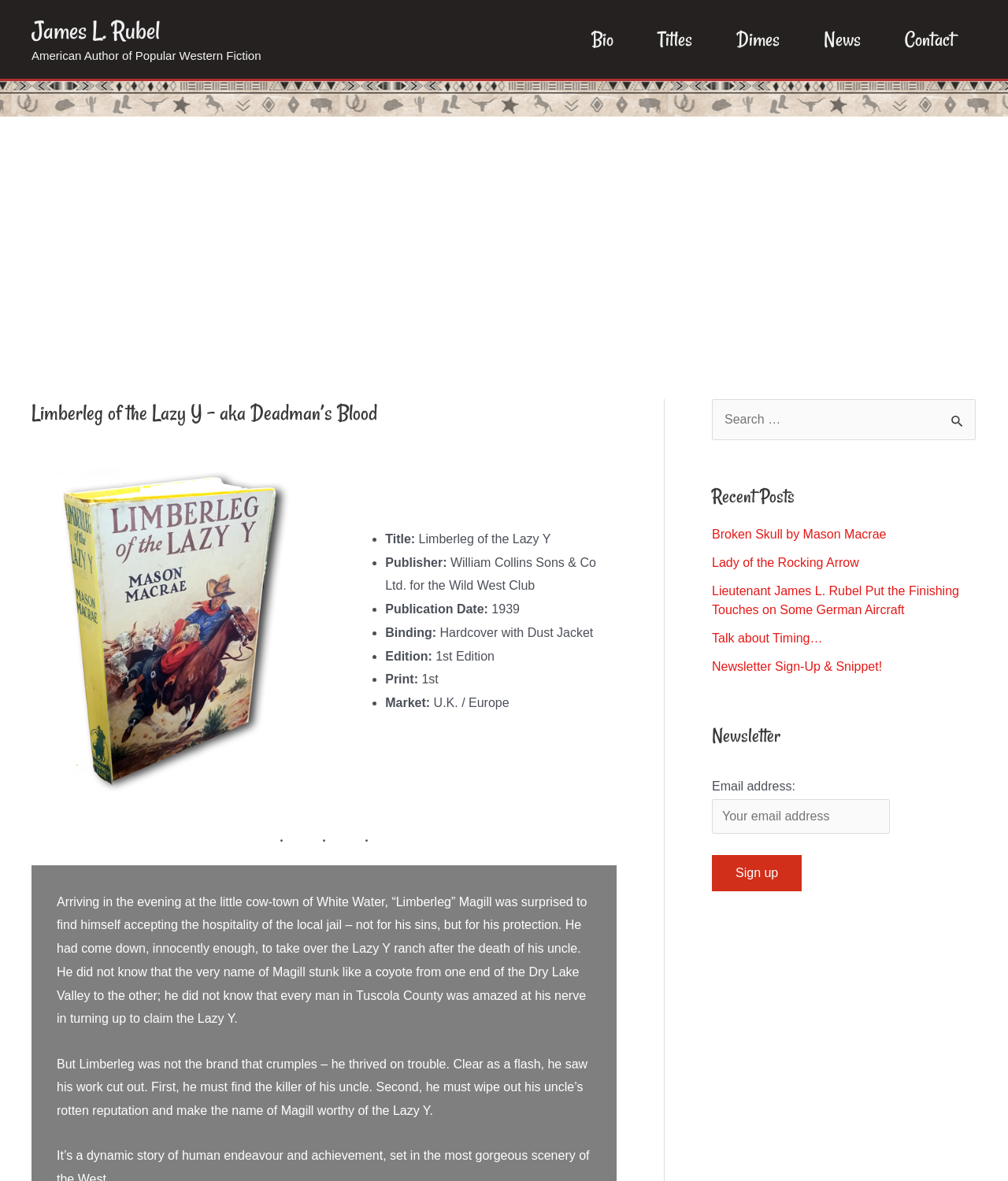Provide the bounding box coordinates of the UI element this sentence describes: "Talk about Timing…".

[0.706, 0.534, 0.816, 0.546]